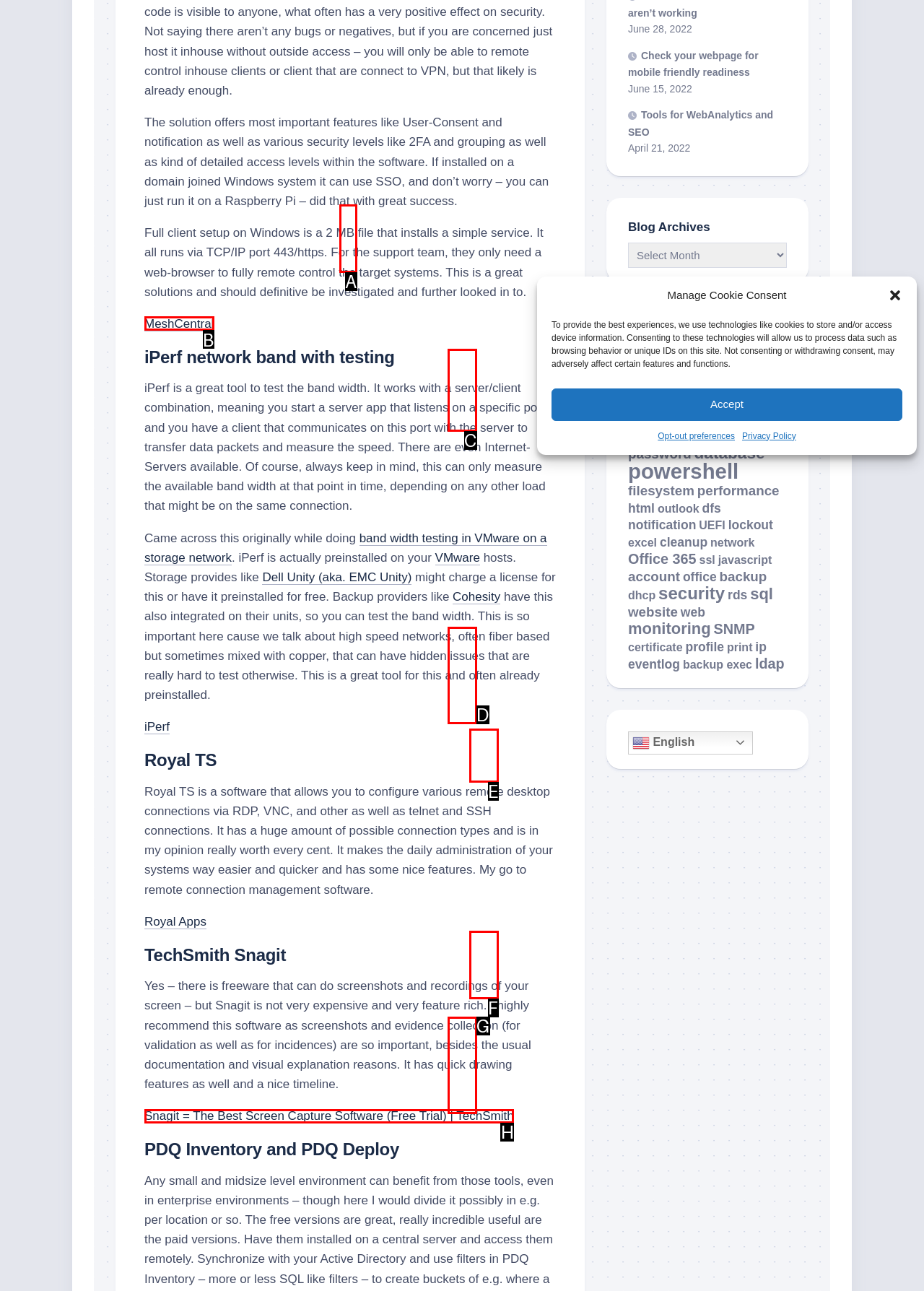Match the element description to one of the options: ITAM – Responsibility Matrix
Respond with the corresponding option's letter.

F